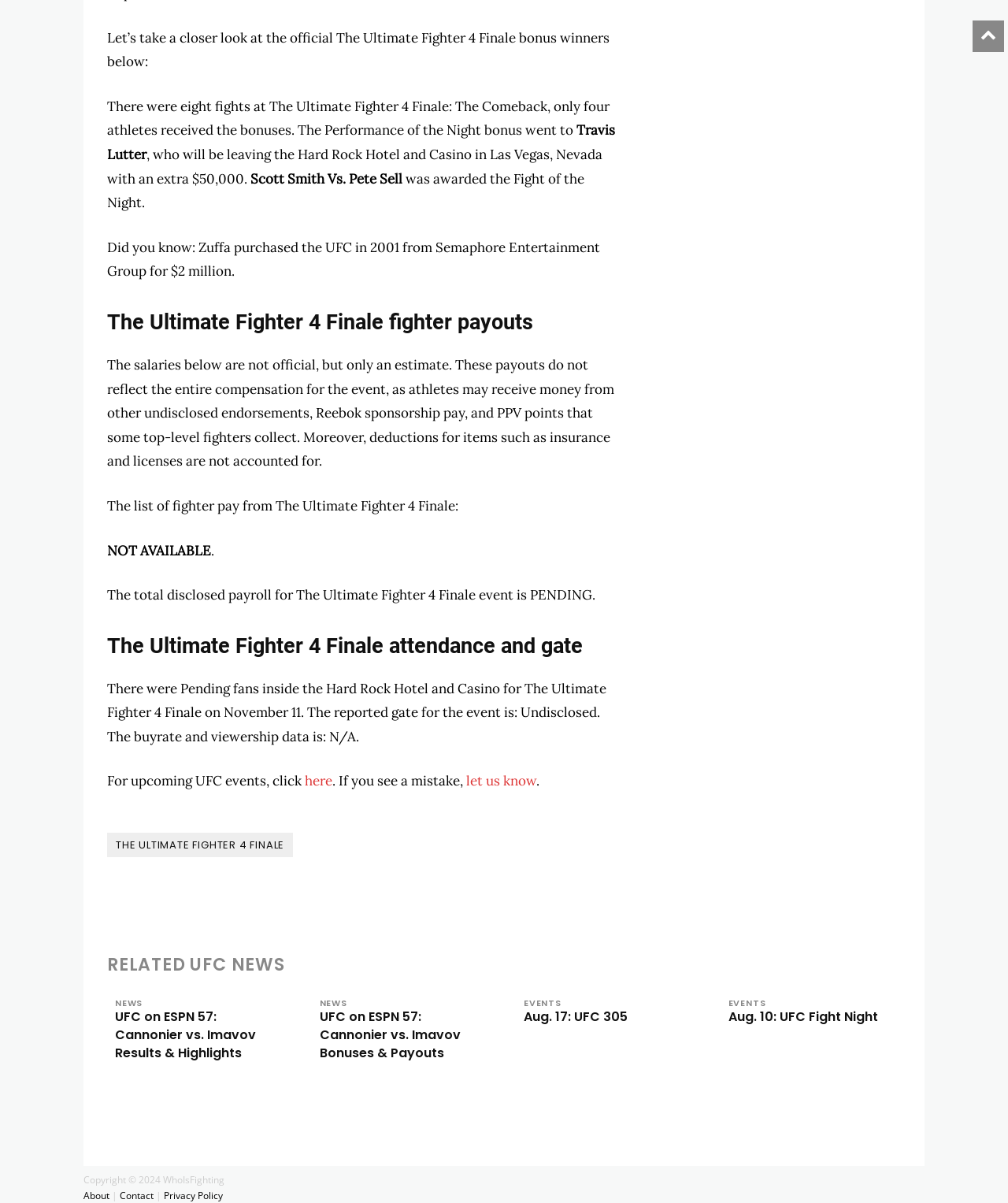Determine the bounding box coordinates for the HTML element mentioned in the following description: "let us know". The coordinates should be a list of four floats ranging from 0 to 1, represented as [left, top, right, bottom].

[0.462, 0.642, 0.532, 0.656]